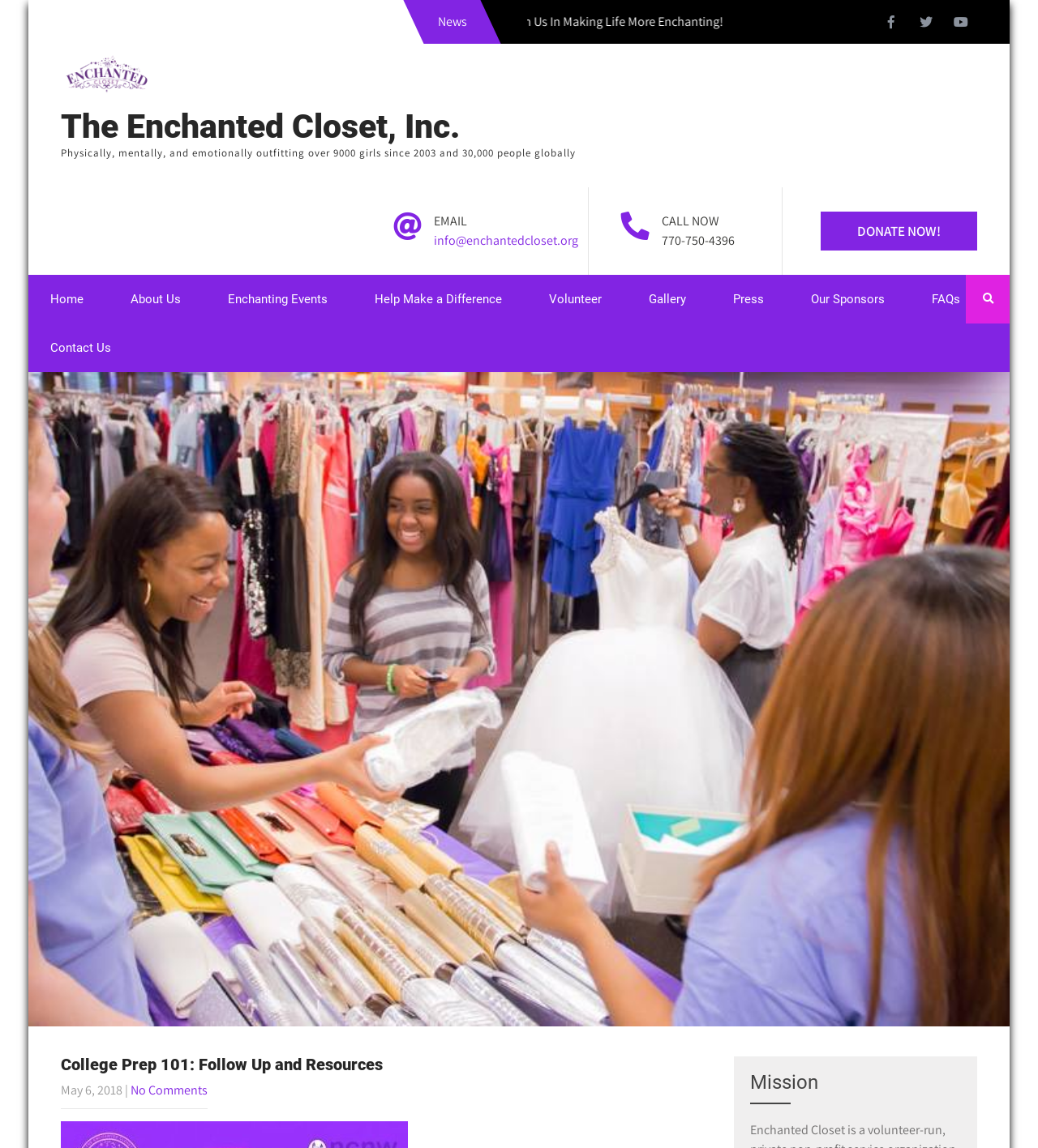Can you find and provide the title of the webpage?

The Enchanted Closet, Inc.